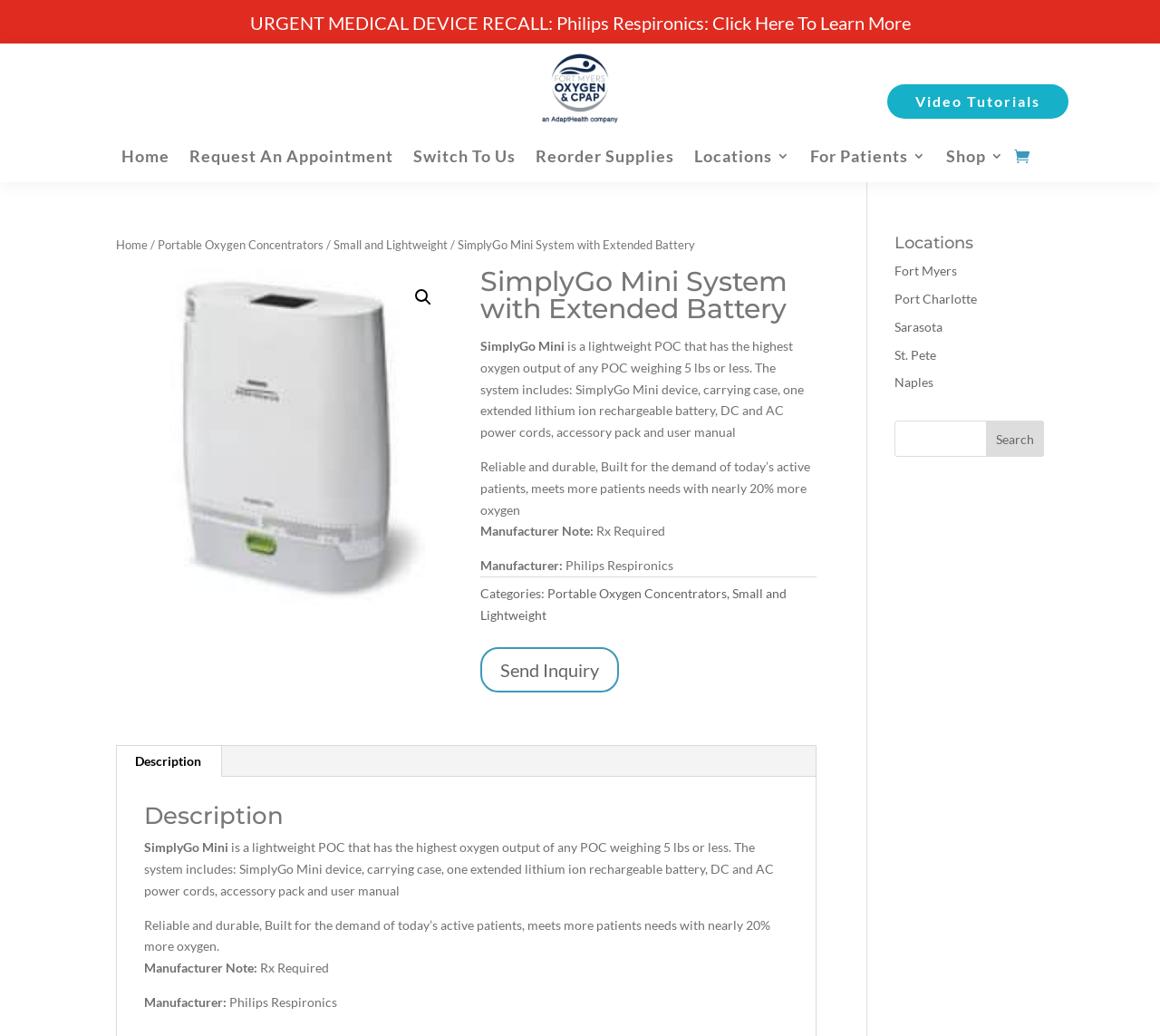What is the weight of the POC mentioned on this page?
Utilize the information in the image to give a detailed answer to the question.

The weight of the POC is mentioned in the static text element on the page, which states that the SimplyGo Mini System with Extended Battery 'has the highest oxygen output of any POC weighing 5 lbs or less'.